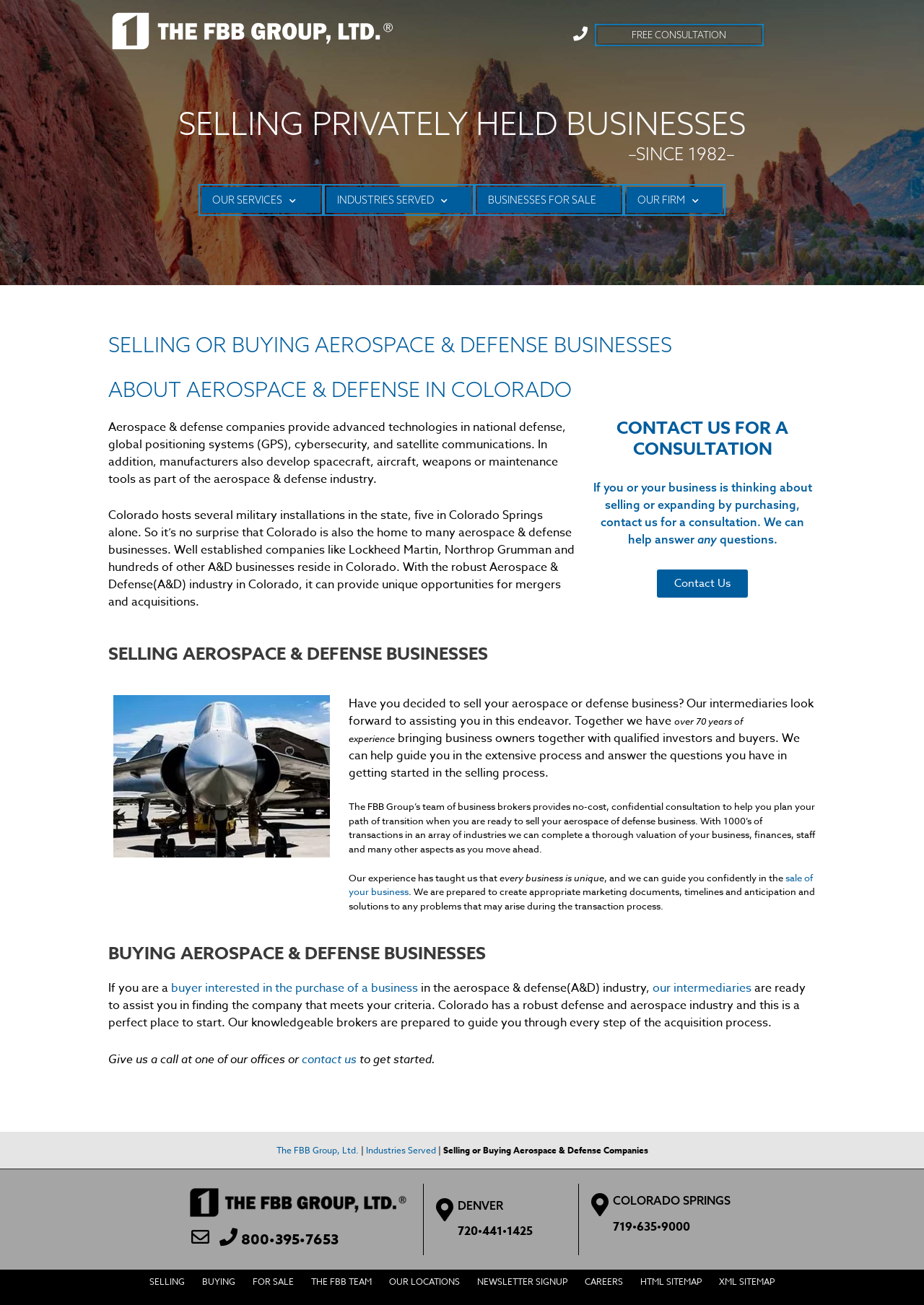Please give a one-word or short phrase response to the following question: 
What is the purpose of the consultation offered by The FBB Group?

To help with selling or buying a business